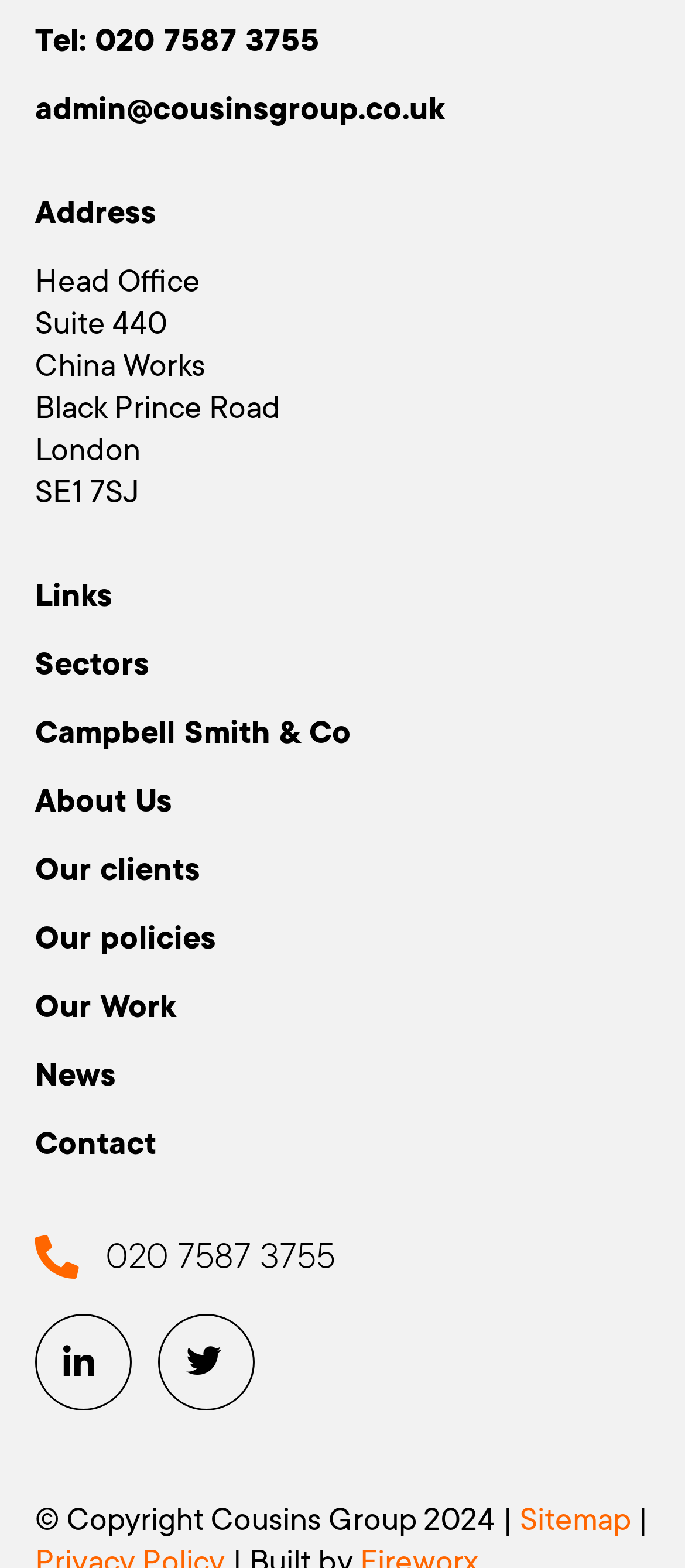Find the bounding box coordinates of the clickable region needed to perform the following instruction: "View Sectors". The coordinates should be provided as four float numbers between 0 and 1, i.e., [left, top, right, bottom].

[0.051, 0.412, 0.218, 0.434]